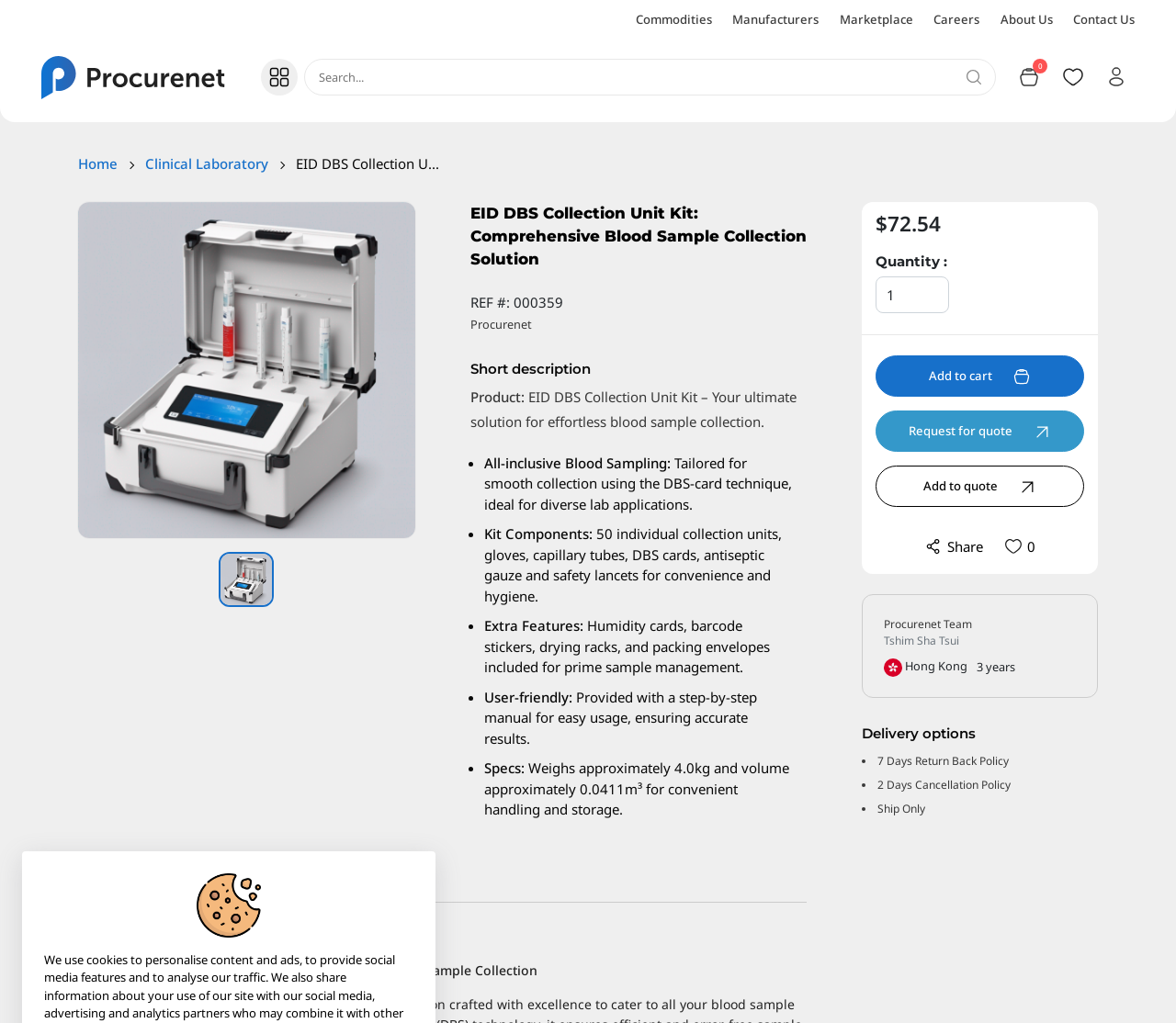Answer briefly with one word or phrase:
What is the purpose of the product?

blood sample collection